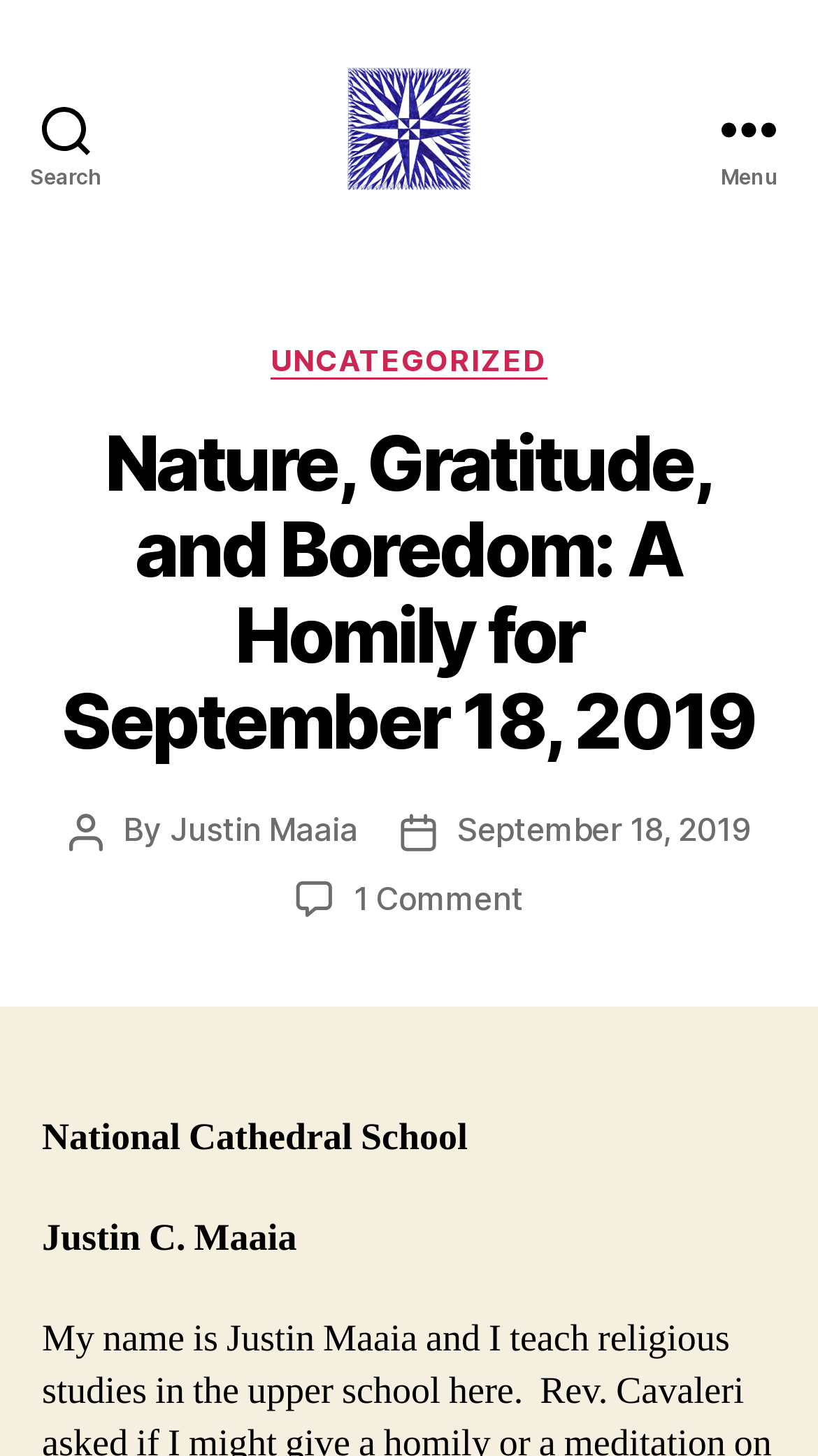Locate the bounding box coordinates of the UI element described by: "parent_node: JMAAIA". Provide the coordinates as four float numbers between 0 and 1, formatted as [left, top, right, bottom].

[0.422, 0.045, 0.578, 0.132]